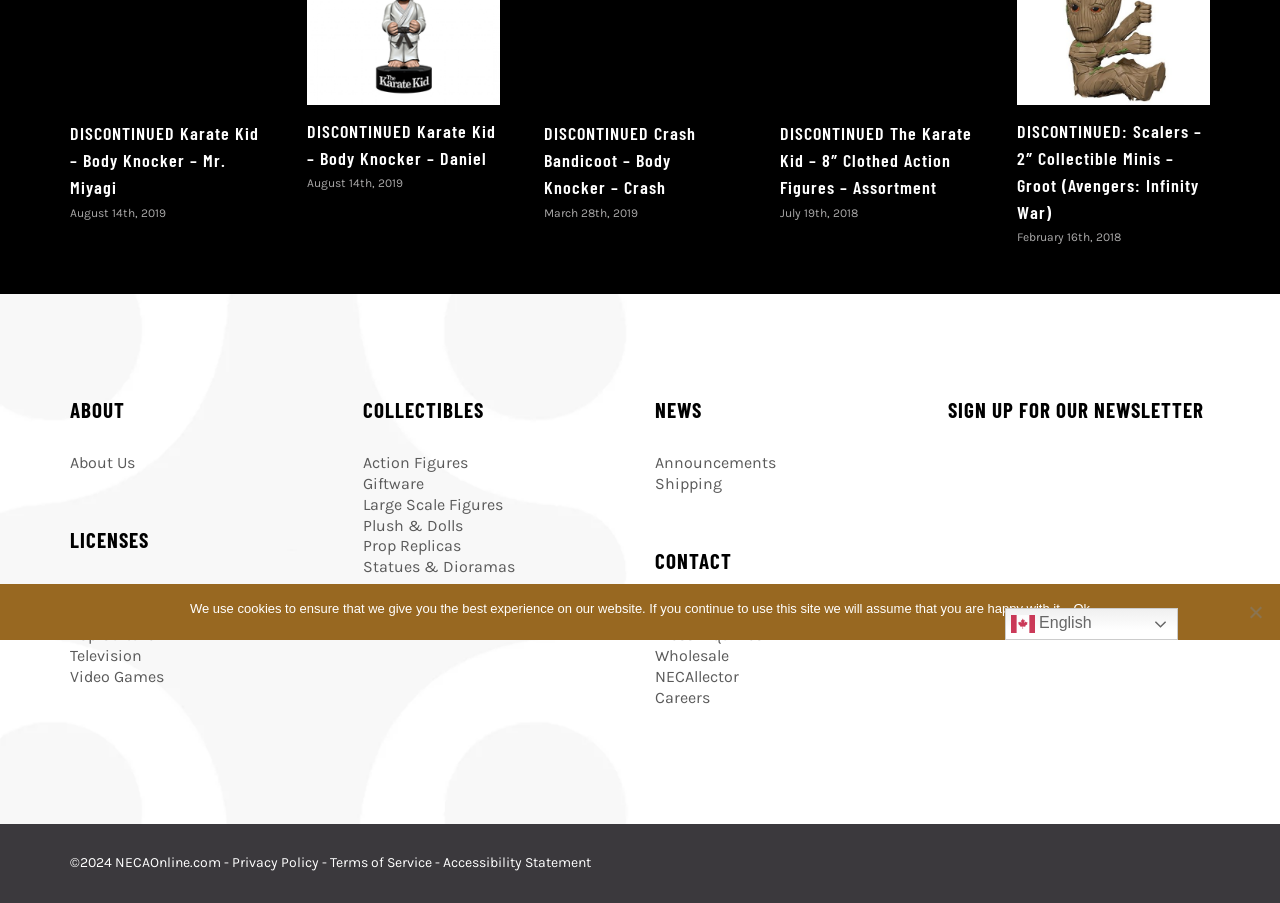Using the provided element description: "Terms of Service", identify the bounding box coordinates. The coordinates should be four floats between 0 and 1 in the order [left, top, right, bottom].

[0.258, 0.946, 0.338, 0.965]